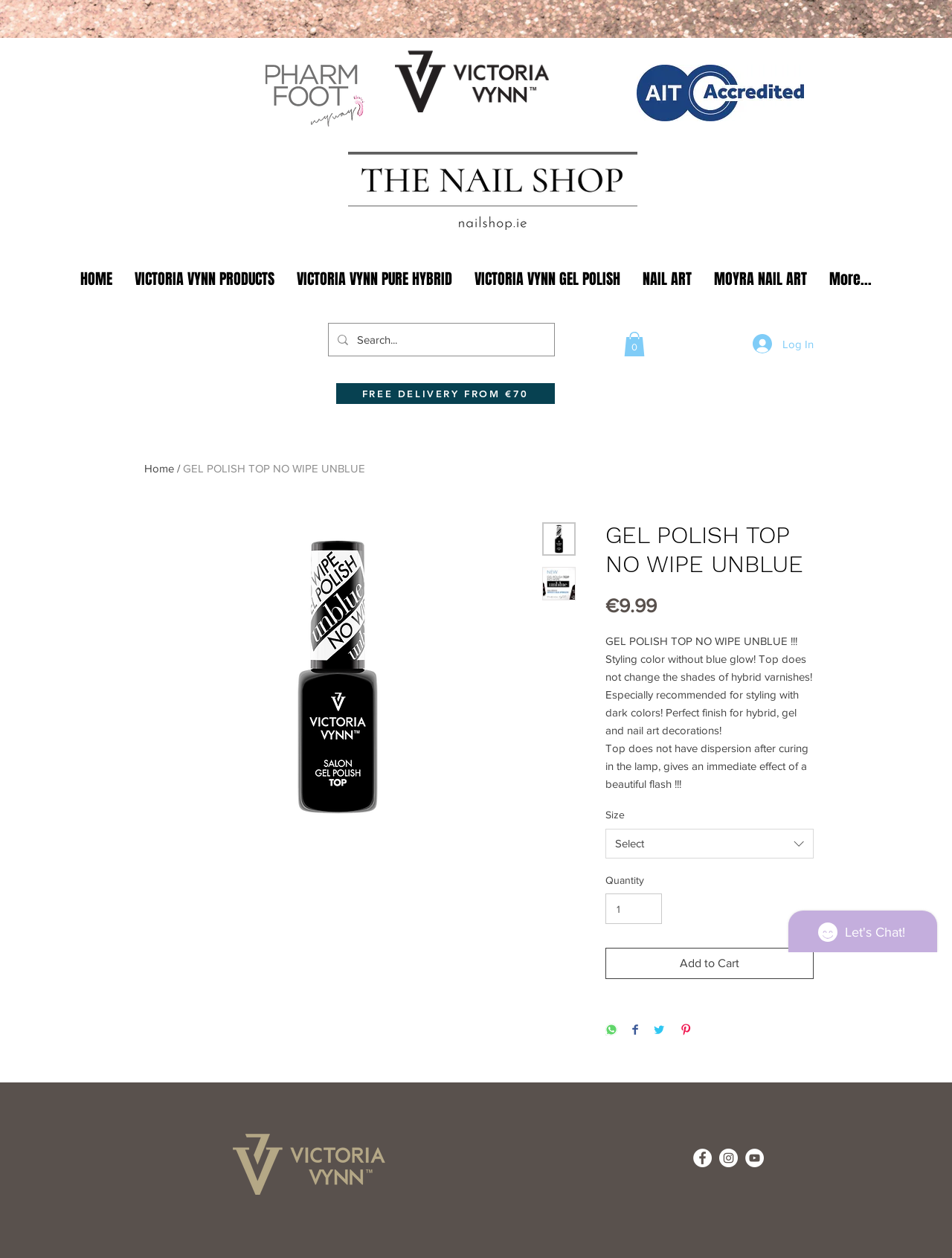Please specify the bounding box coordinates of the area that should be clicked to accomplish the following instruction: "Add to cart". The coordinates should consist of four float numbers between 0 and 1, i.e., [left, top, right, bottom].

[0.636, 0.753, 0.854, 0.778]